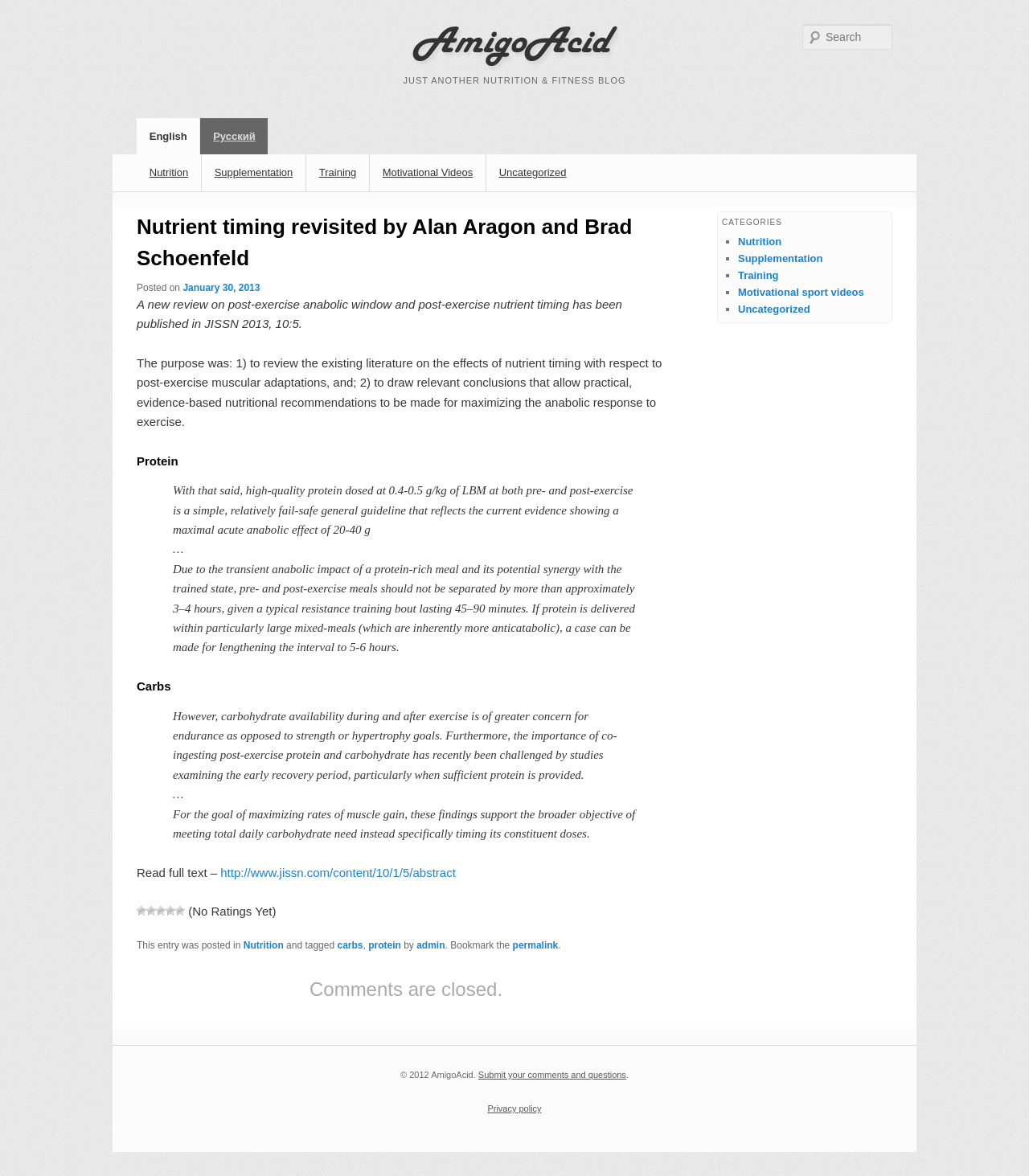What is the language of the webpage?
Answer the question with a detailed and thorough explanation.

I determined the language of the webpage by looking at the element with the text 'English' at coordinates [0.145, 0.11, 0.182, 0.121], which suggests that the webpage is in English.